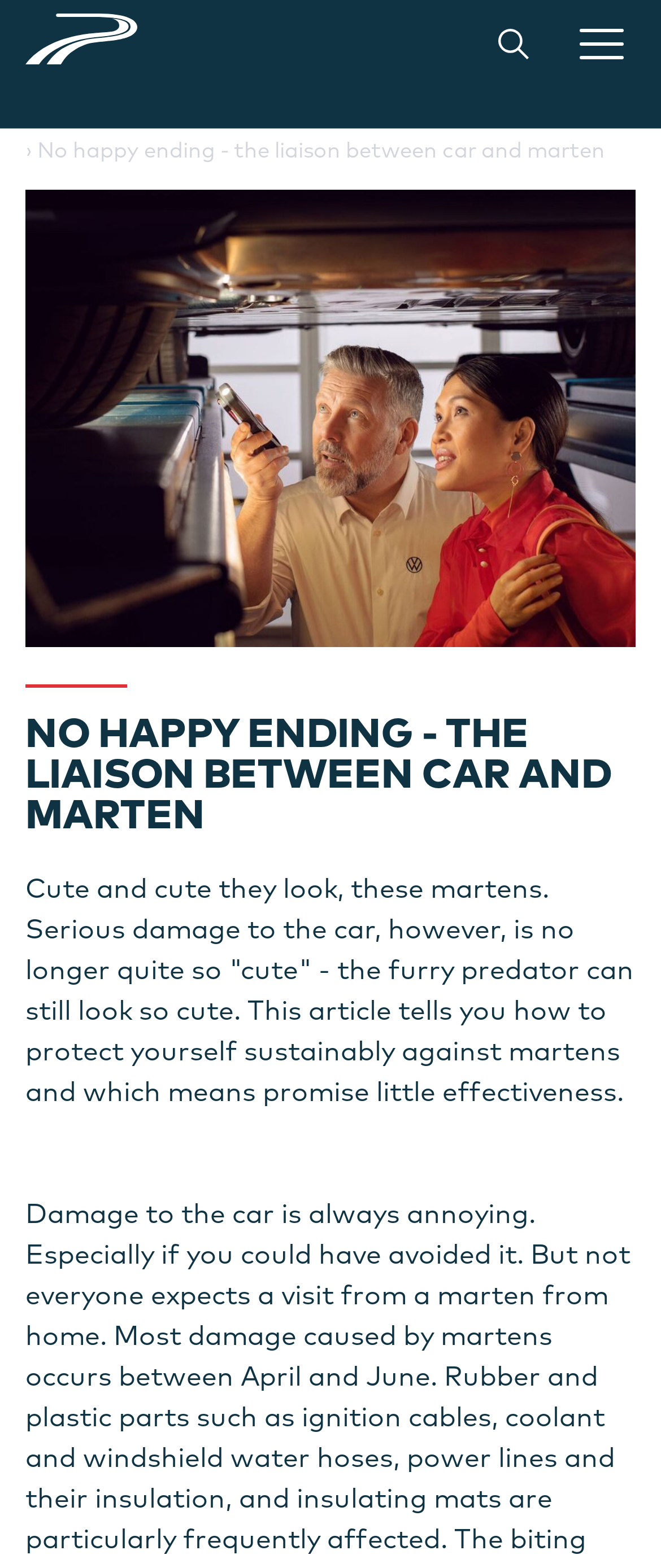Given the description of a UI element: "Start", identify the bounding box coordinates of the matching element in the webpage screenshot.

[0.038, 0.064, 0.126, 0.083]